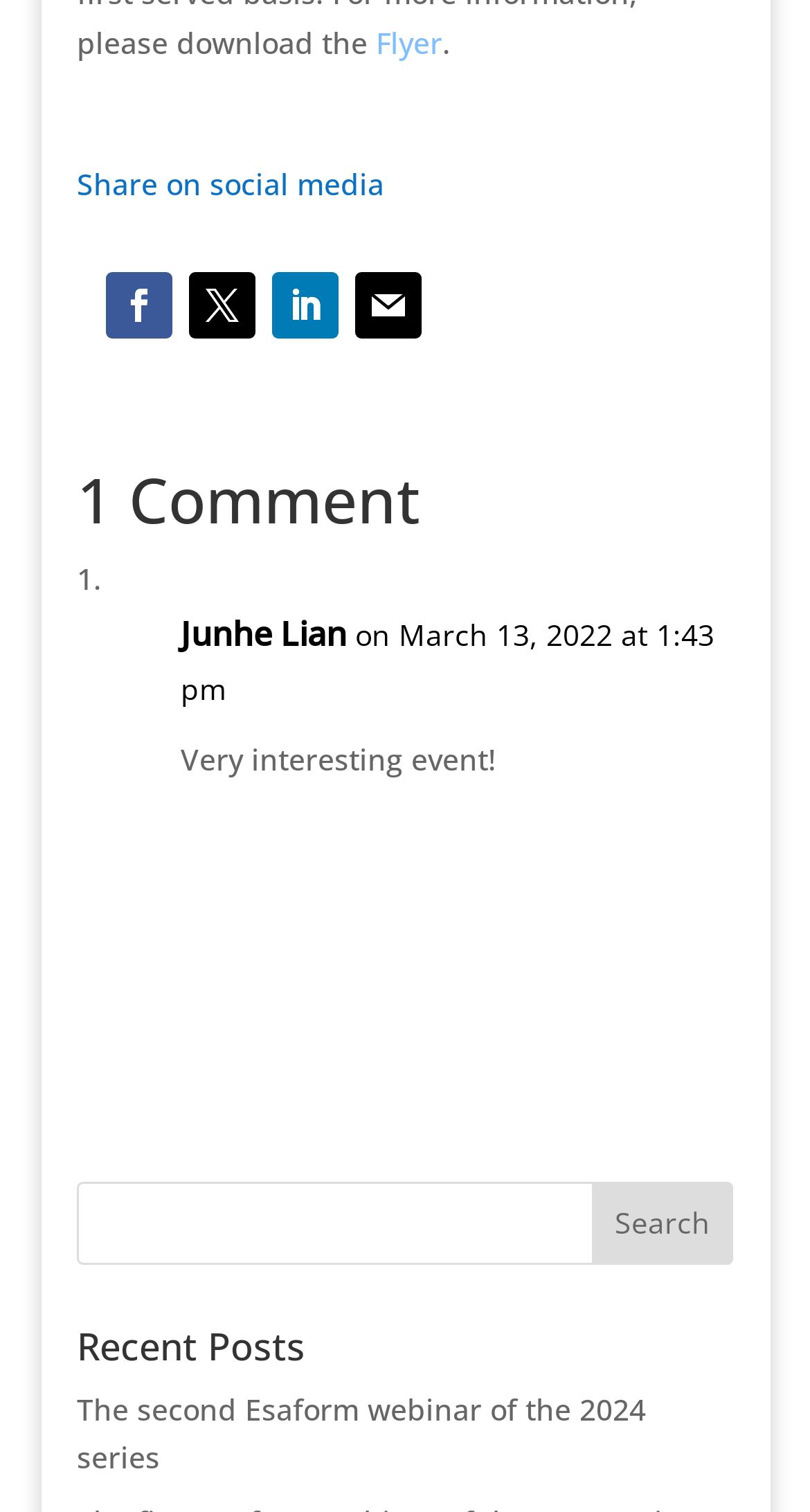Locate the bounding box coordinates of the region to be clicked to comply with the following instruction: "Read the recent post 'The second Esaform webinar of the 2024 series'". The coordinates must be four float numbers between 0 and 1, in the form [left, top, right, bottom].

[0.095, 0.918, 0.798, 0.977]